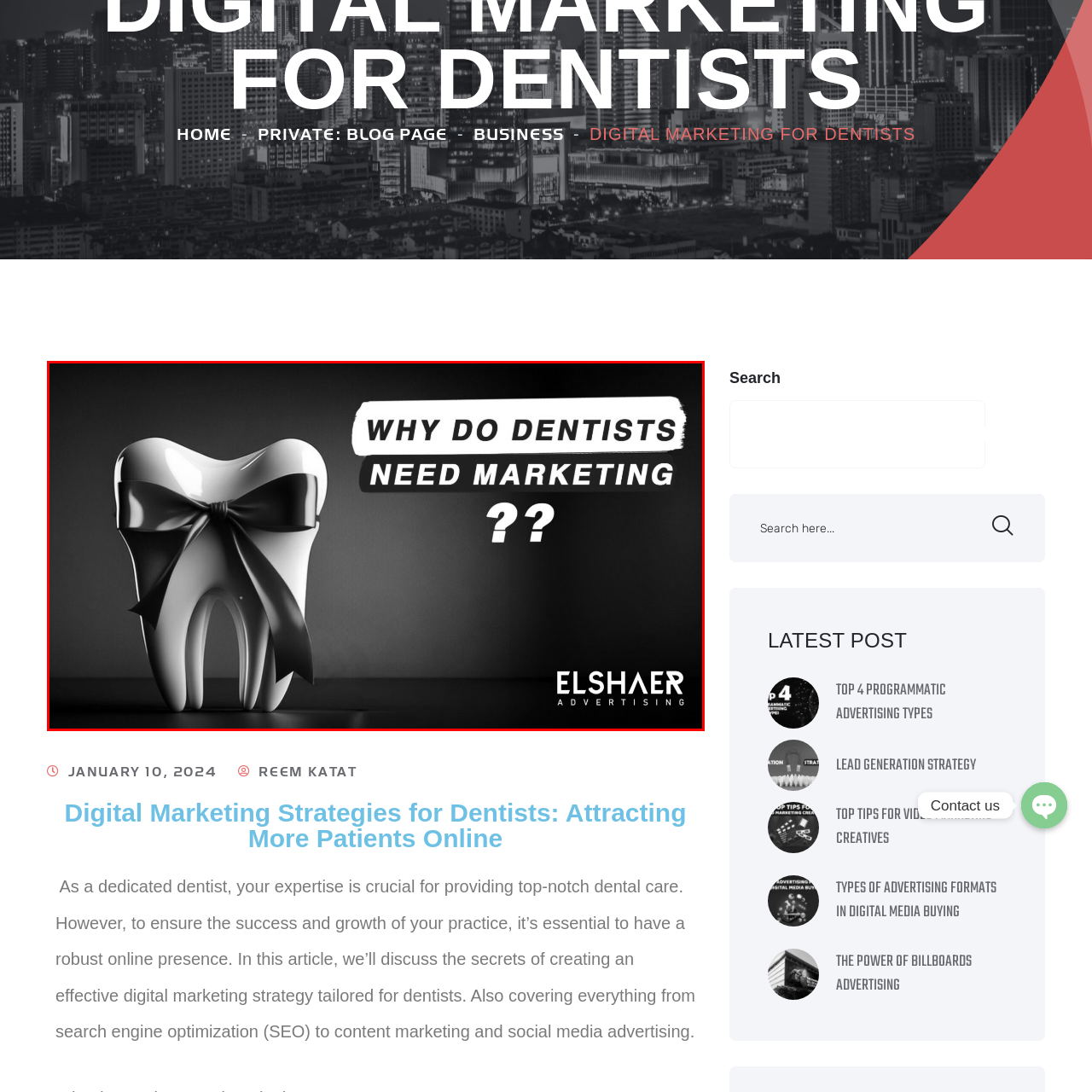Craft a detailed explanation of the image surrounded by the red outline.

The image depicts a stylized tooth wrapped with a ribbon, presented in a striking black-and-white aesthetic. Bold text prominently featured in the upper section reads, "WHY DO DENTISTS NEED MARKETING ??", emphasizing the significance of marketing in the dental profession. The branding at the bottom right corner displays "ELSHAER ADVERTISING", suggesting a focus on advertising solutions for dentists. This visual encapsulates the theme of digital marketing specifically tailored for dental professionals, indicating the essential role effective marketing strategies play in attracting and retaining patients. The overall design combines a creative illustration with a compelling message, targeting dentists looking to enhance their online presence and outreach.